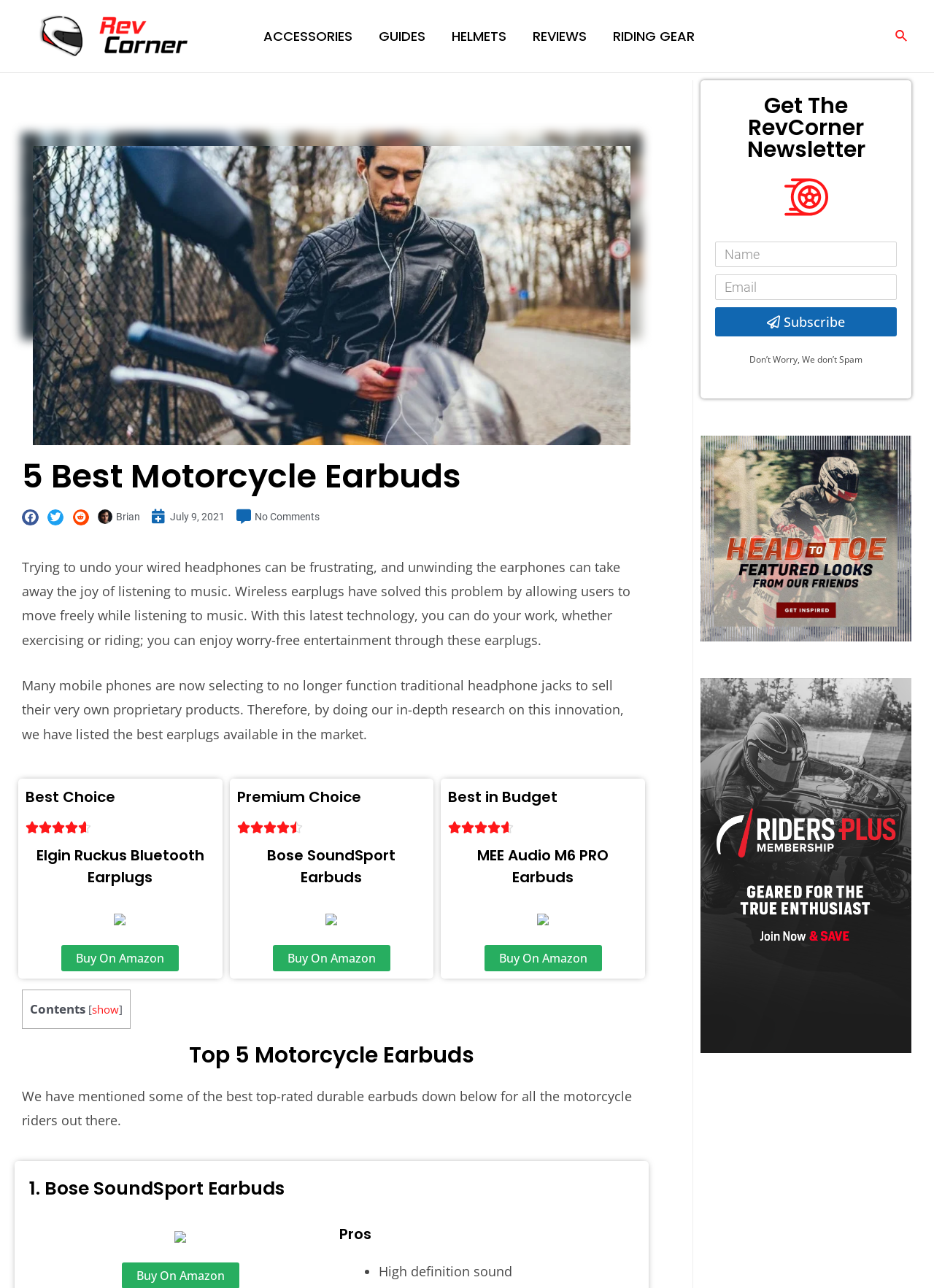Carefully examine the image and provide an in-depth answer to the question: What is the rating of the Elgin Ruckus Bluetooth Earplugs?

The rating of the Elgin Ruckus Bluetooth Earplugs can be found in the section dedicated to this earbud model. The rating is displayed as '4.6/5' and is accompanied by a series of star icons.